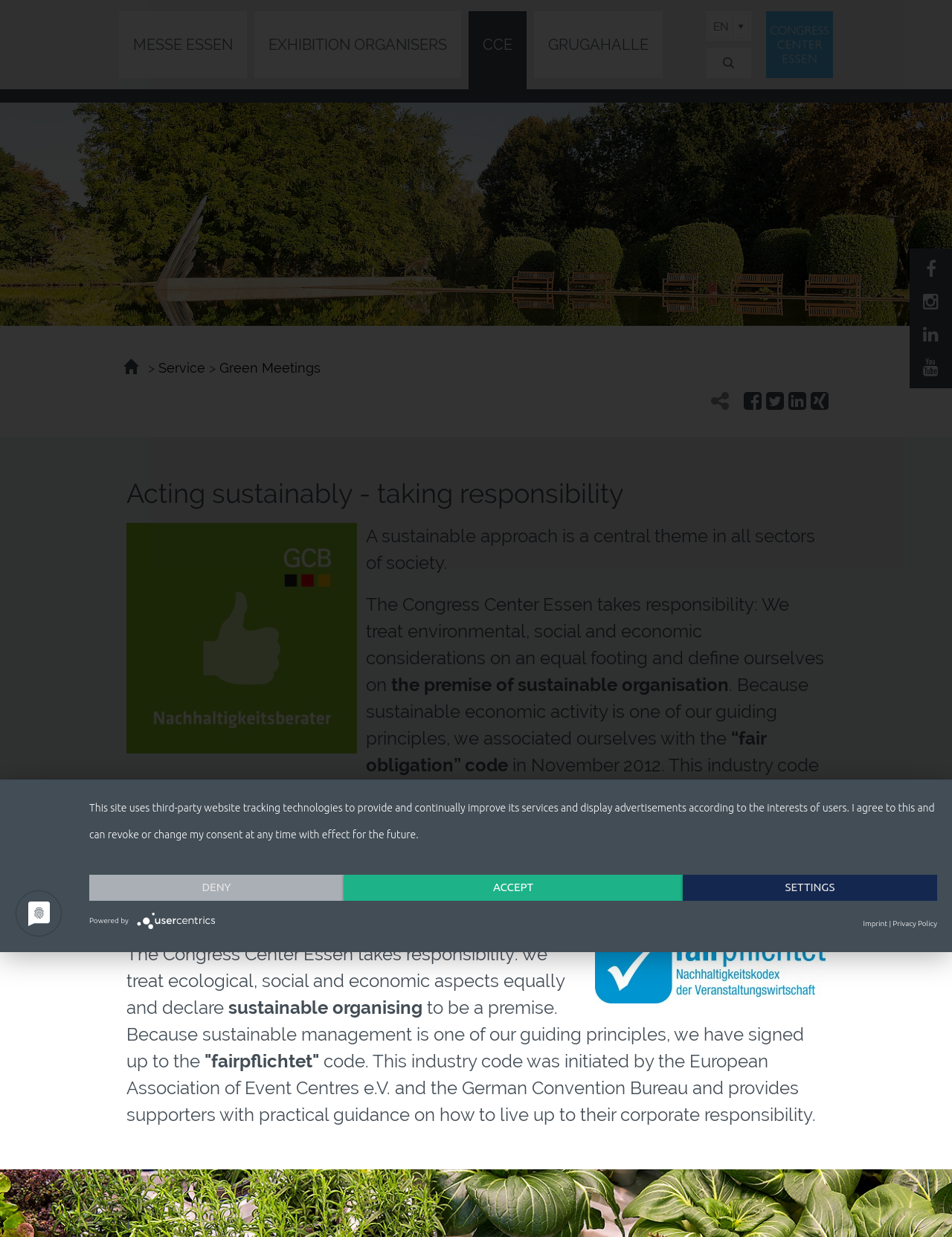Identify the bounding box for the UI element that is described as follows: "About Us".

None